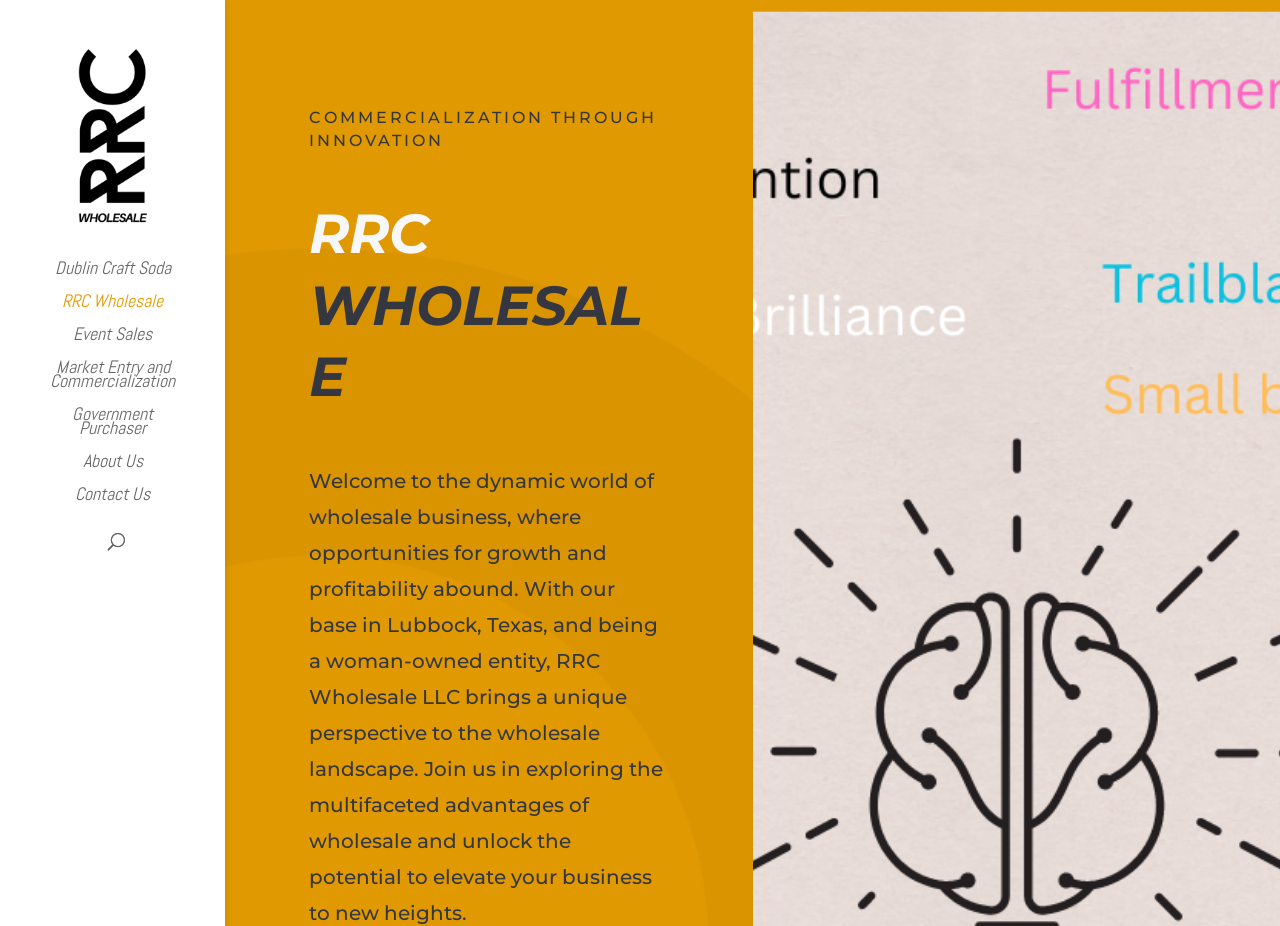Given the description of the UI element: "Market Entry and Commercialization", predict the bounding box coordinates in the form of [left, top, right, bottom], with each value being a float between 0 and 1.

[0.031, 0.388, 0.176, 0.439]